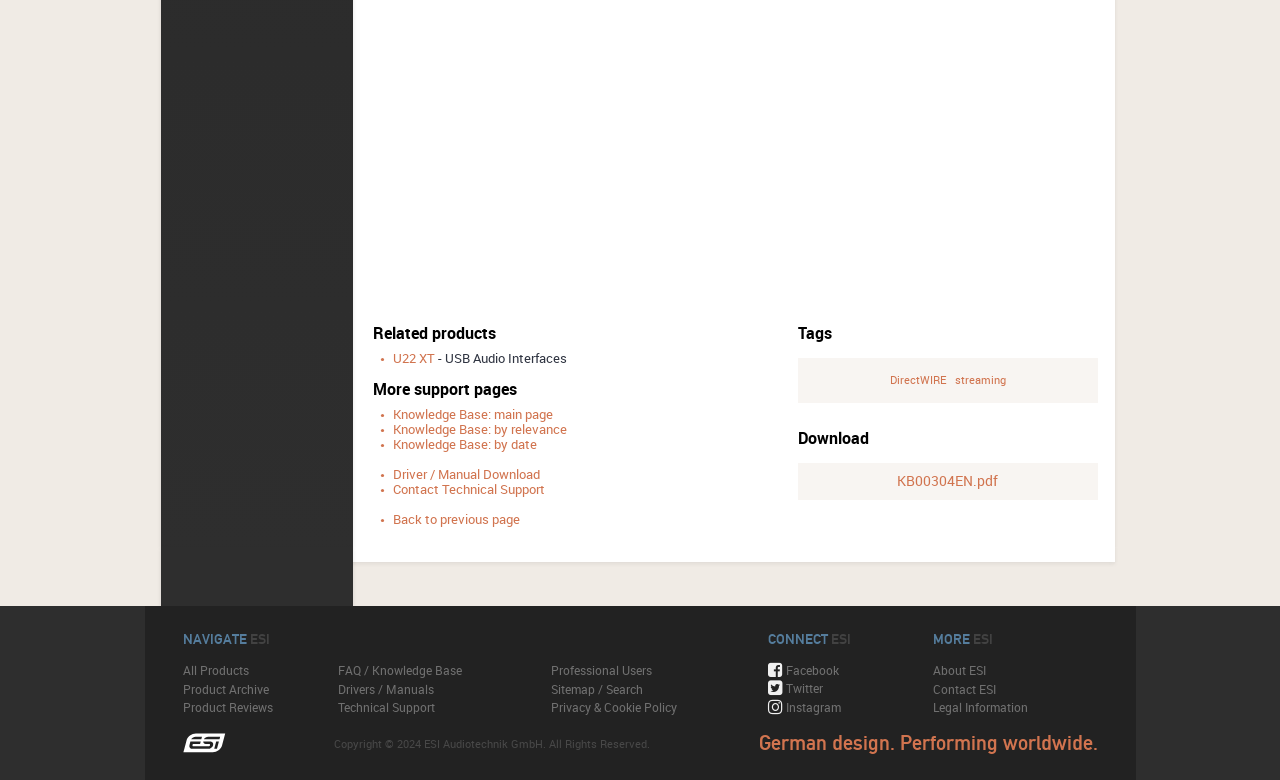Kindly determine the bounding box coordinates for the clickable area to achieve the given instruction: "Go to 'Knowledge Base: main page'".

[0.307, 0.52, 0.432, 0.542]